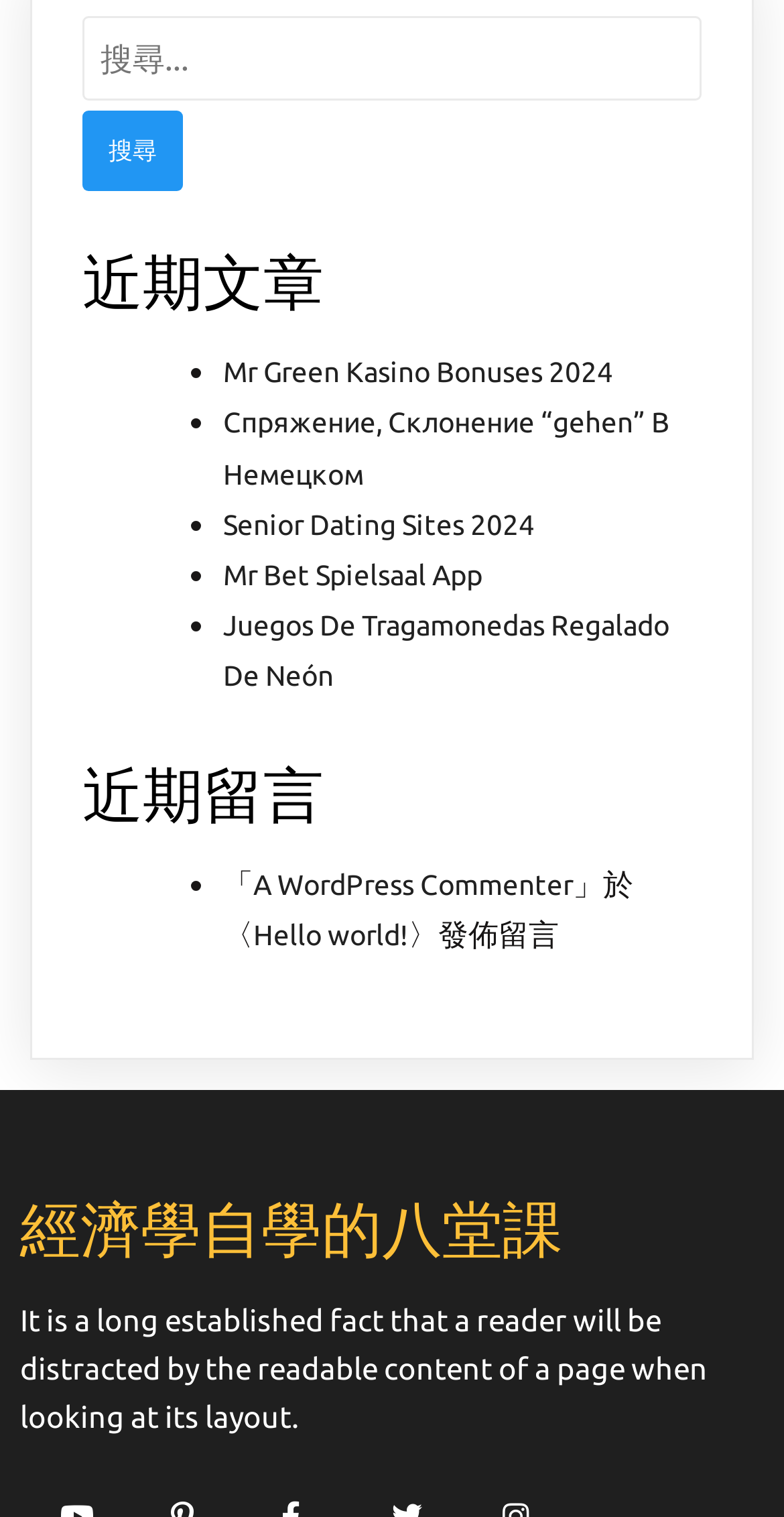Can you look at the image and give a comprehensive answer to the question:
What is the content of the paragraph at the bottom of the webpage?

The paragraph at the bottom of the webpage contains a sample text, which is a well-known passage 'It is a long established fact that a reader will be distracted by the readable content of a page when looking at its layout.' This suggests that the content of the paragraph is a sample text, possibly used as a placeholder or for demonstration purposes.